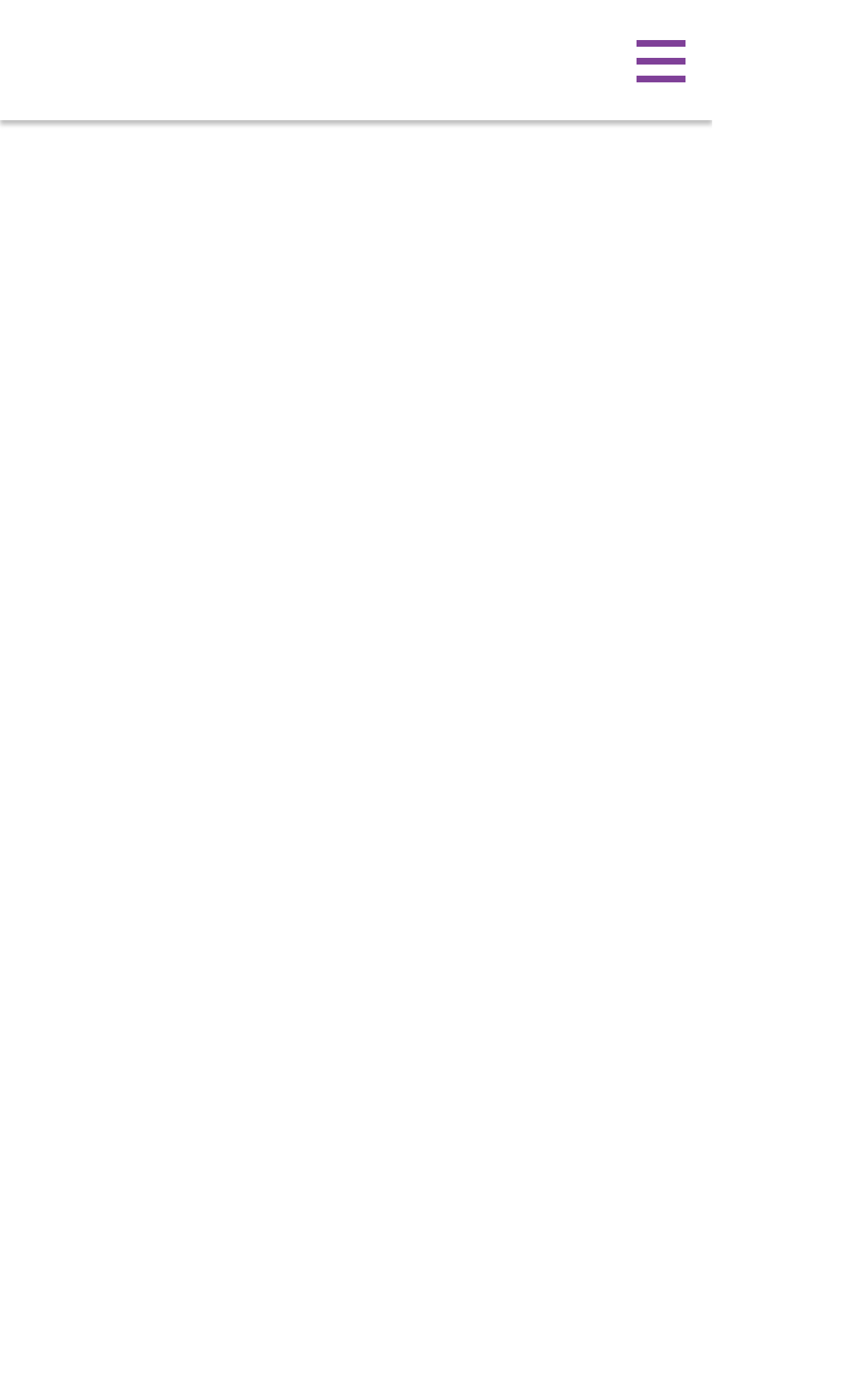Extract the bounding box coordinates for the UI element described as: "BACK".

[0.051, 0.454, 0.192, 0.508]